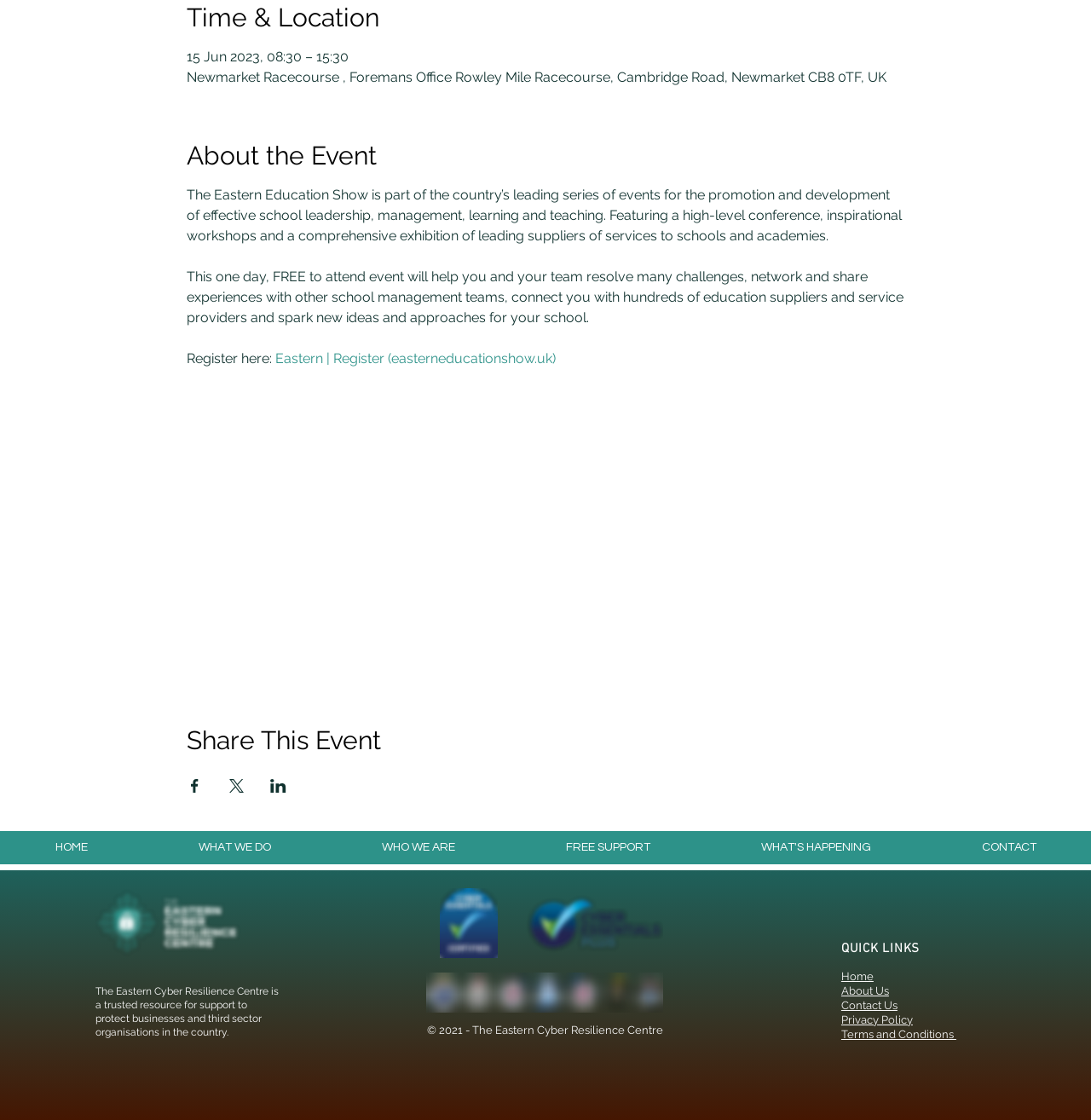Find the bounding box coordinates for the element that must be clicked to complete the instruction: "View the Eastern CRC logo". The coordinates should be four float numbers between 0 and 1, indicated as [left, top, right, bottom].

[0.087, 0.793, 0.222, 0.856]